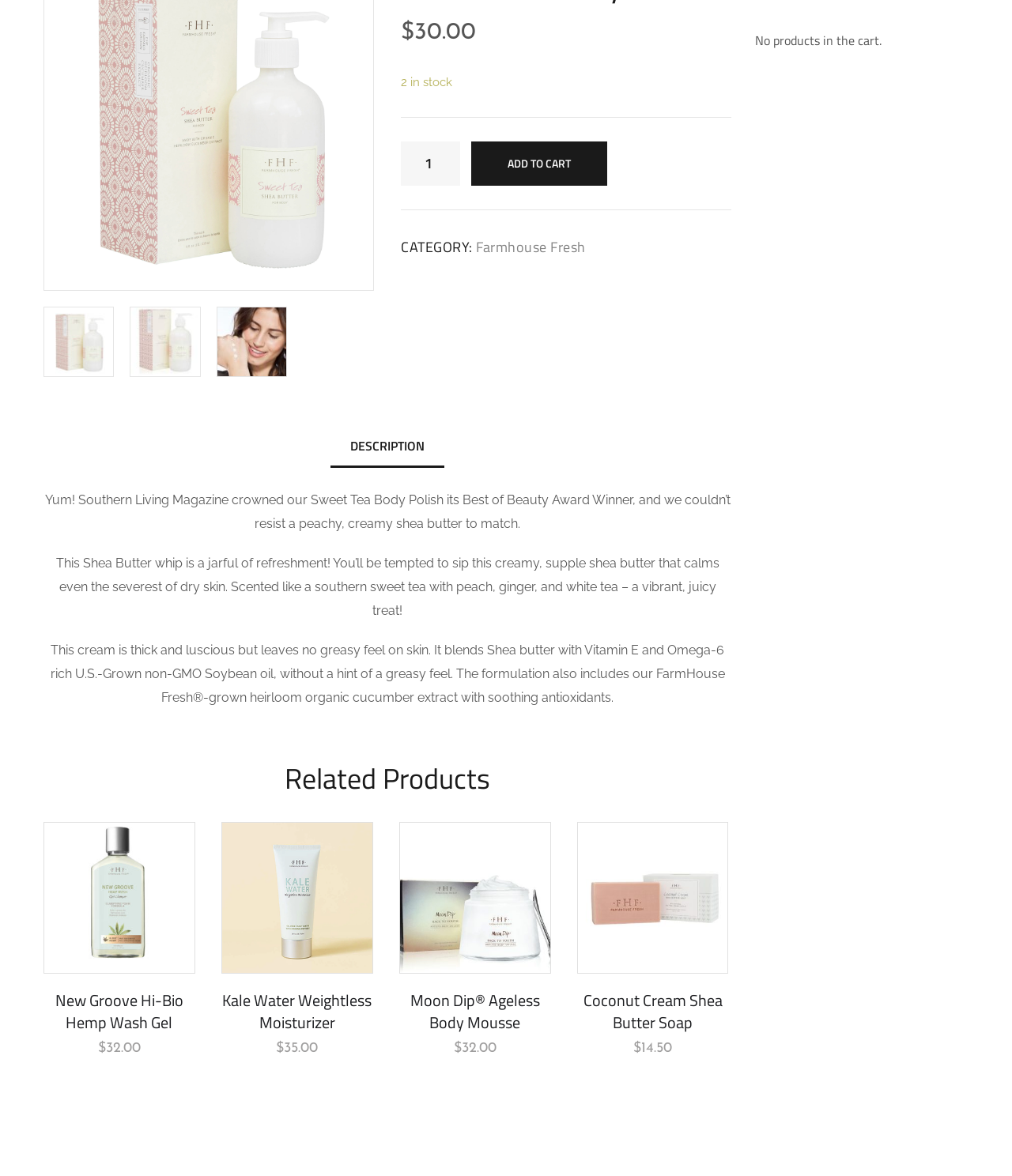Using the webpage screenshot, find the UI element described by Description. Provide the bounding box coordinates in the format (top-left x, top-left y, bottom-right x, bottom-right y), ensuring all values are floating point numbers between 0 and 1.

[0.327, 0.362, 0.439, 0.398]